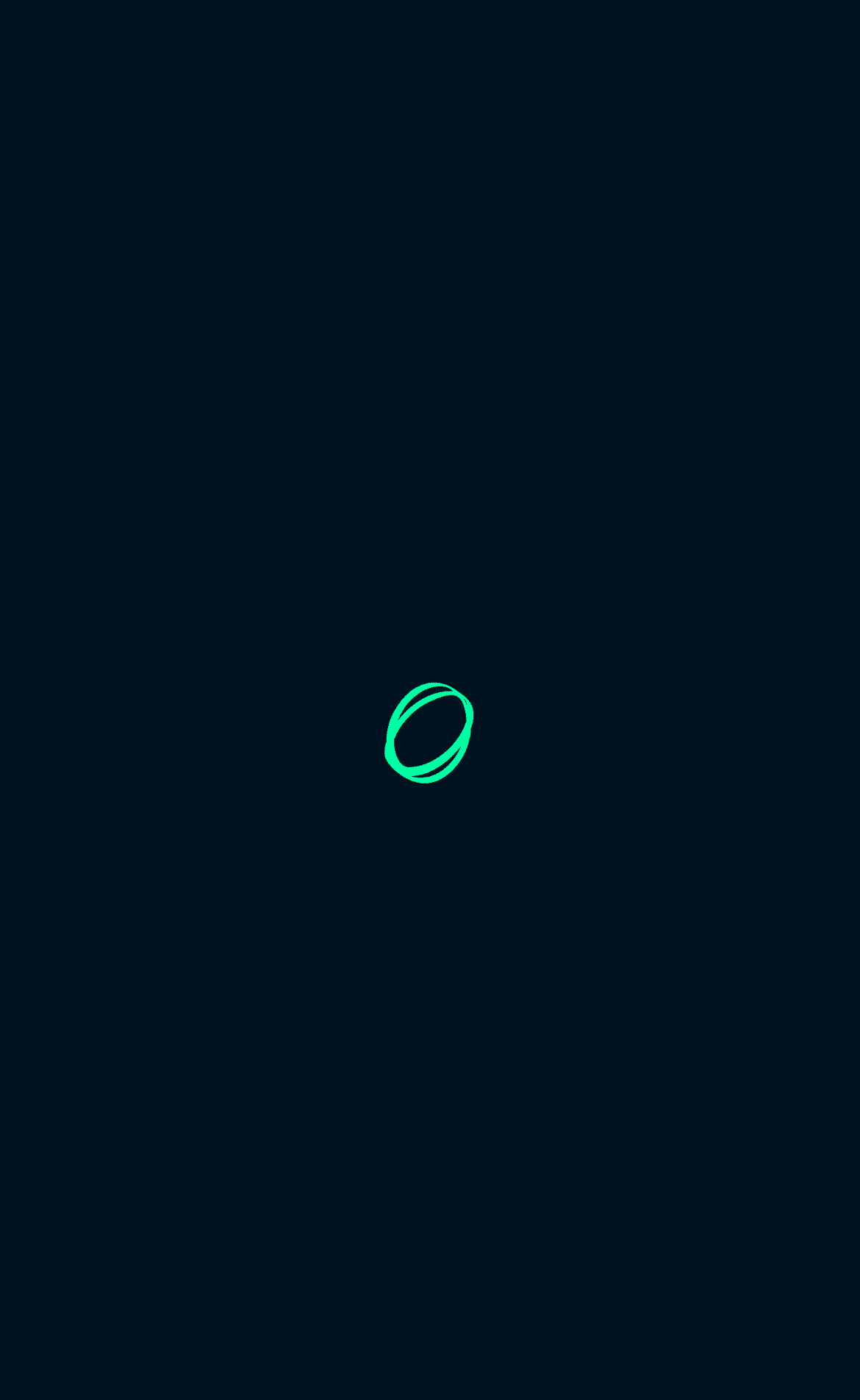What is the purpose of the textbox?
Based on the image, answer the question with as much detail as possible.

The textbox has a label 'Search' and is not required, suggesting that it is used for users to input search queries.